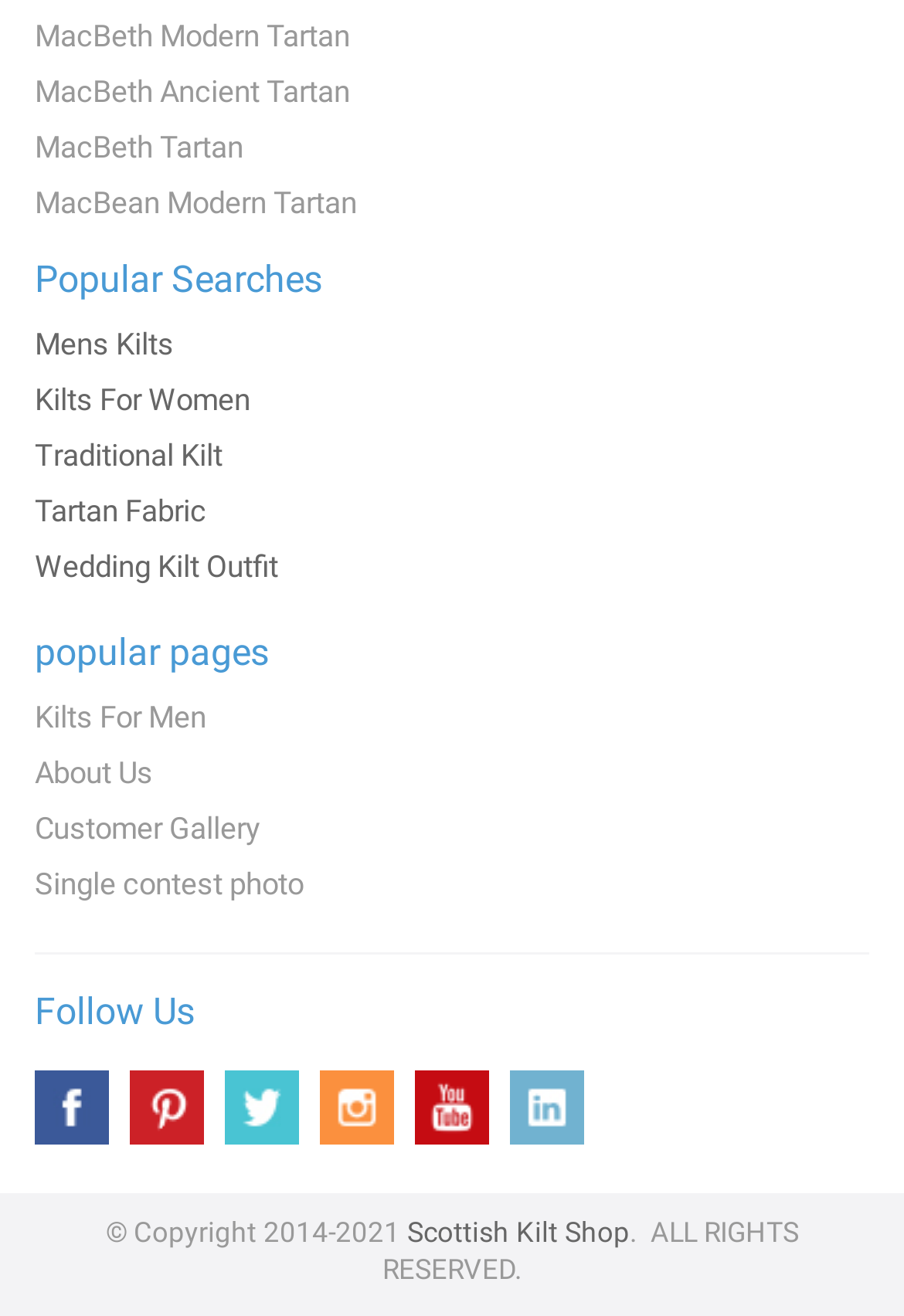Locate the bounding box coordinates of the element that should be clicked to execute the following instruction: "Visit Scottish Kilt Shop".

[0.45, 0.924, 0.696, 0.949]